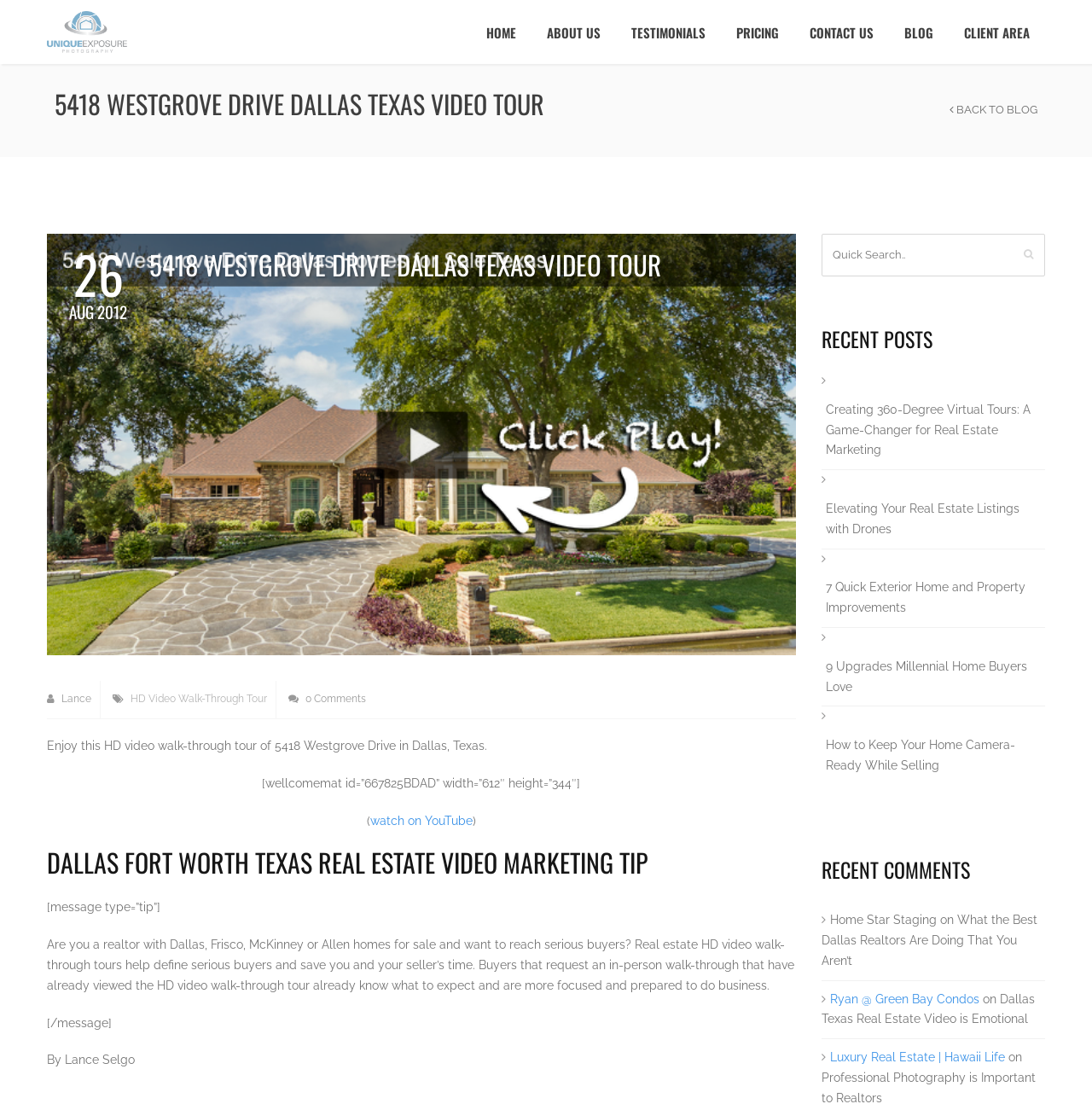Please answer the following question using a single word or phrase: 
What is the purpose of the HD video walk-through tour?

To define serious buyers and save time